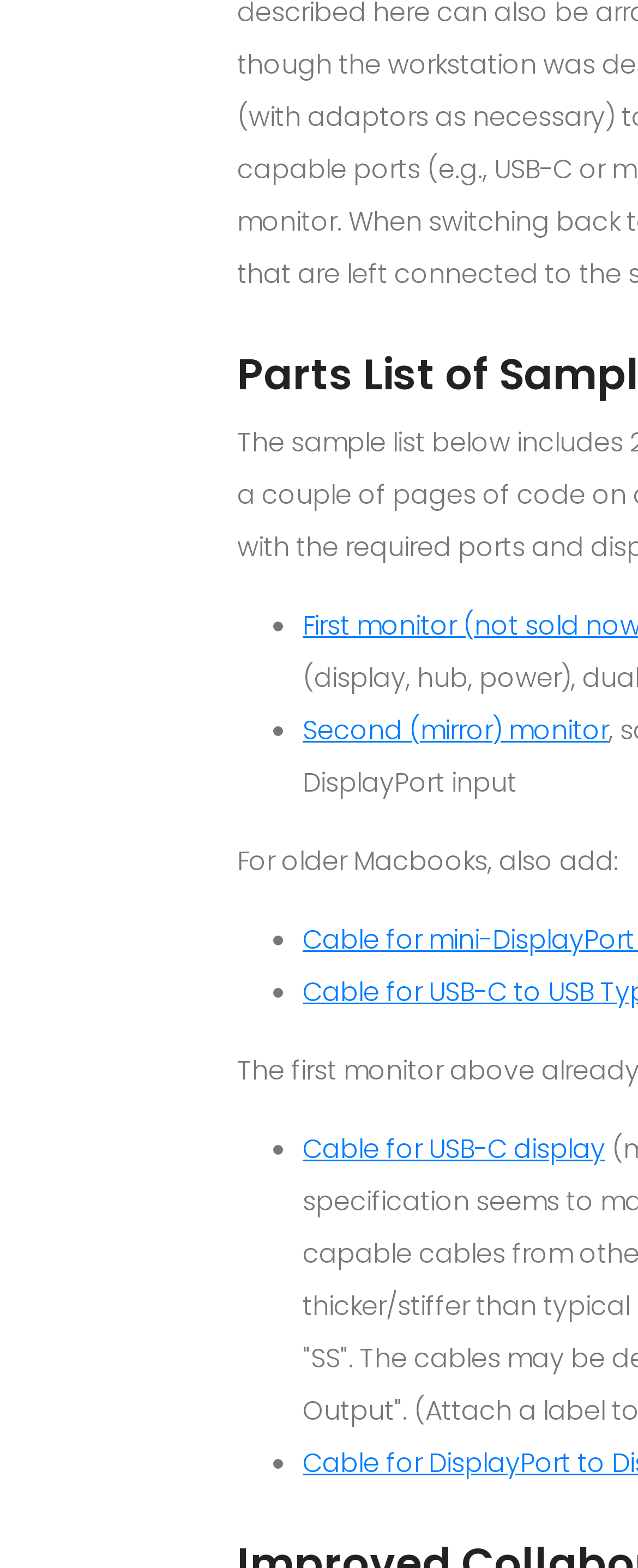What is the last item in the list?
From the image, provide a succinct answer in one word or a short phrase.

Cable for USB-C display